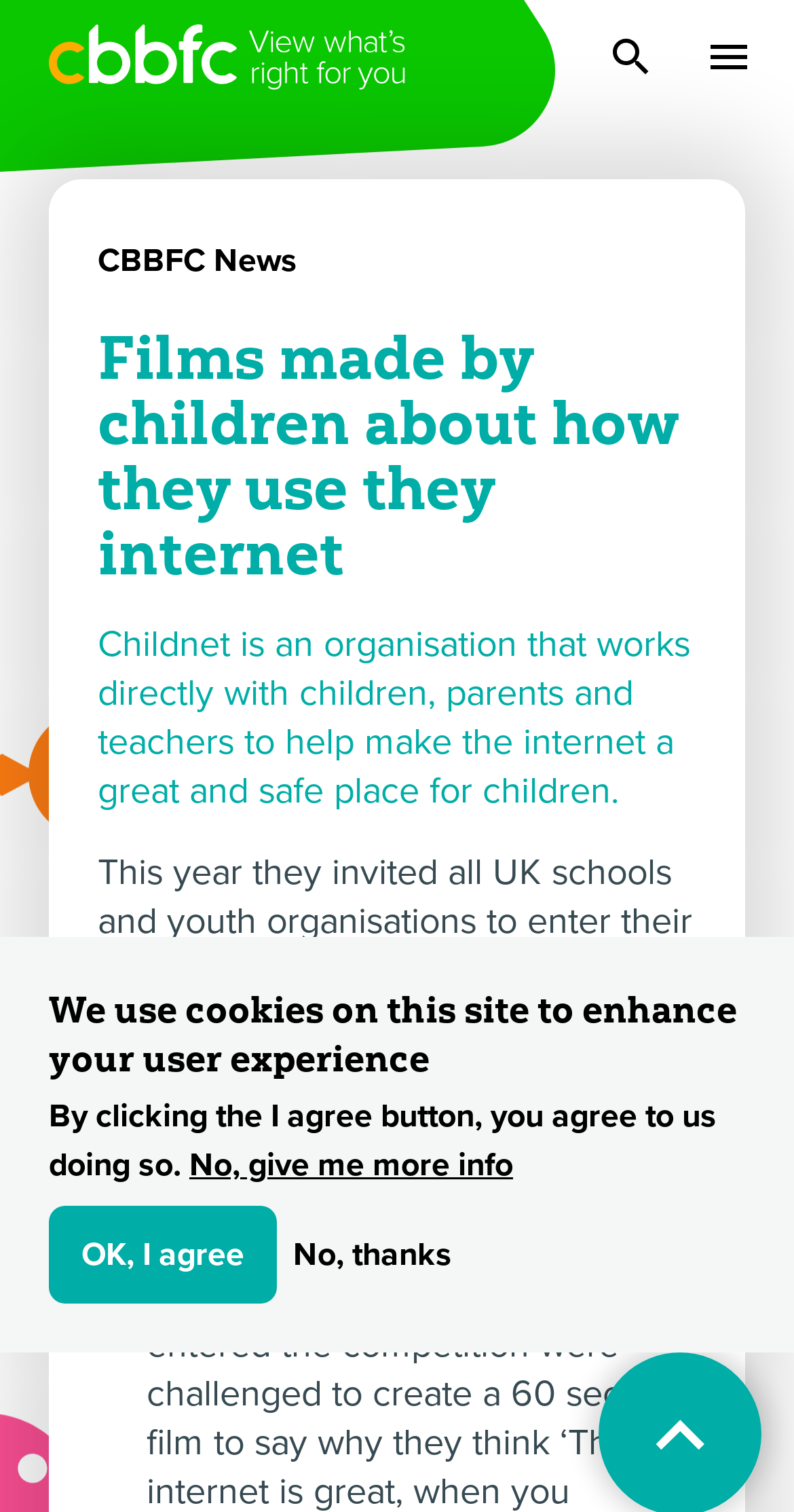Locate the UI element described by CBBFC News and provide its bounding box coordinates. Use the format (top-left x, top-left y, bottom-right x, bottom-right y) with all values as floating point numbers between 0 and 1.

[0.123, 0.159, 0.374, 0.186]